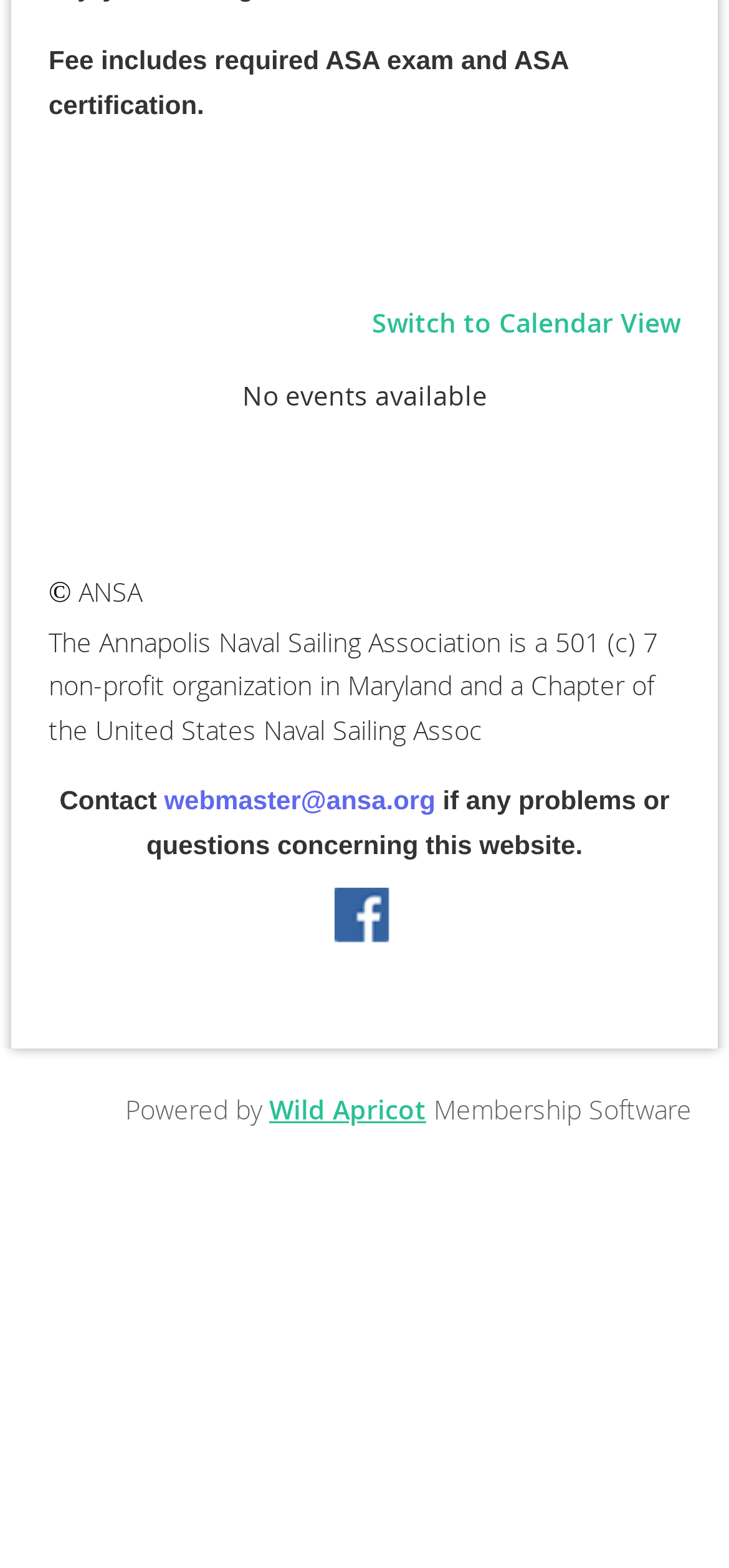Please look at the image and answer the question with a detailed explanation: What is the purpose of the fee?

I found the purpose of the fee by looking at the StaticText element with the text 'Fee includes required ASA exam and ASA certification.' which indicates that the fee is for the ASA exam and certification.